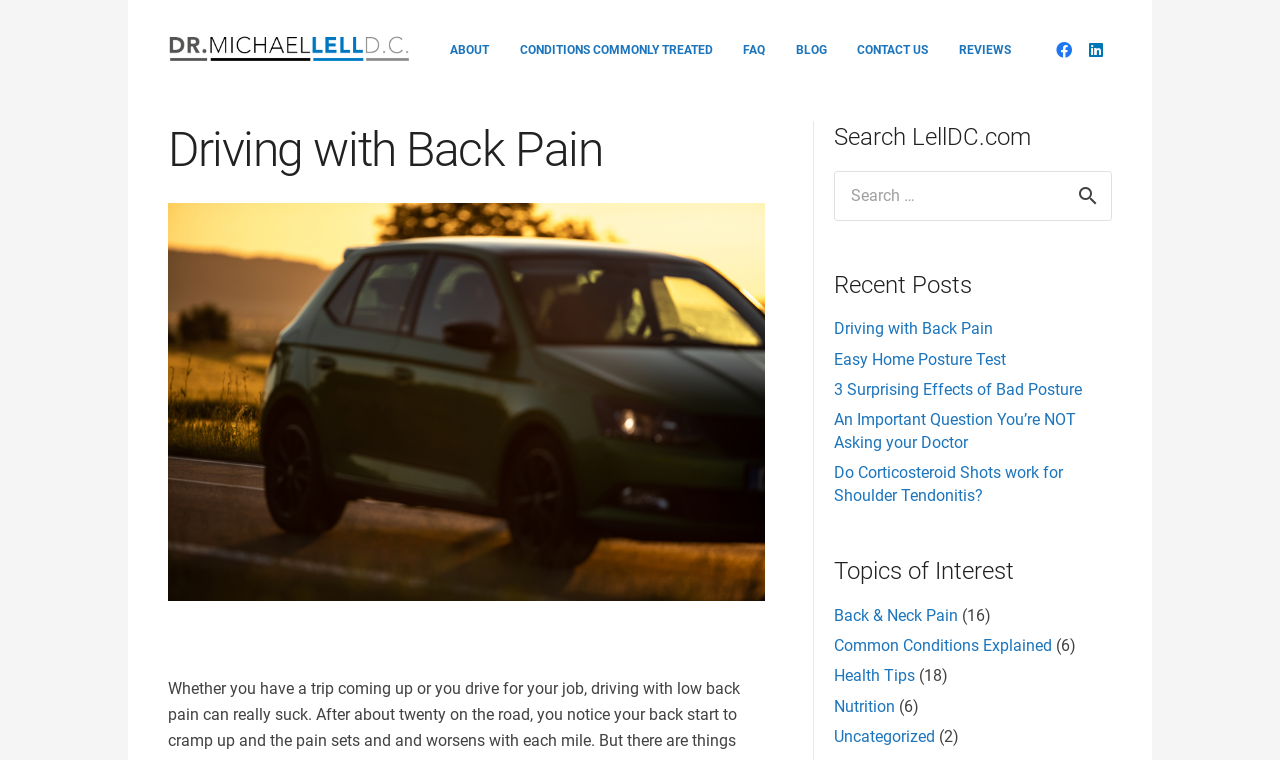Show me the bounding box coordinates of the clickable region to achieve the task as per the instruction: "Search for something".

[0.652, 0.224, 0.869, 0.29]